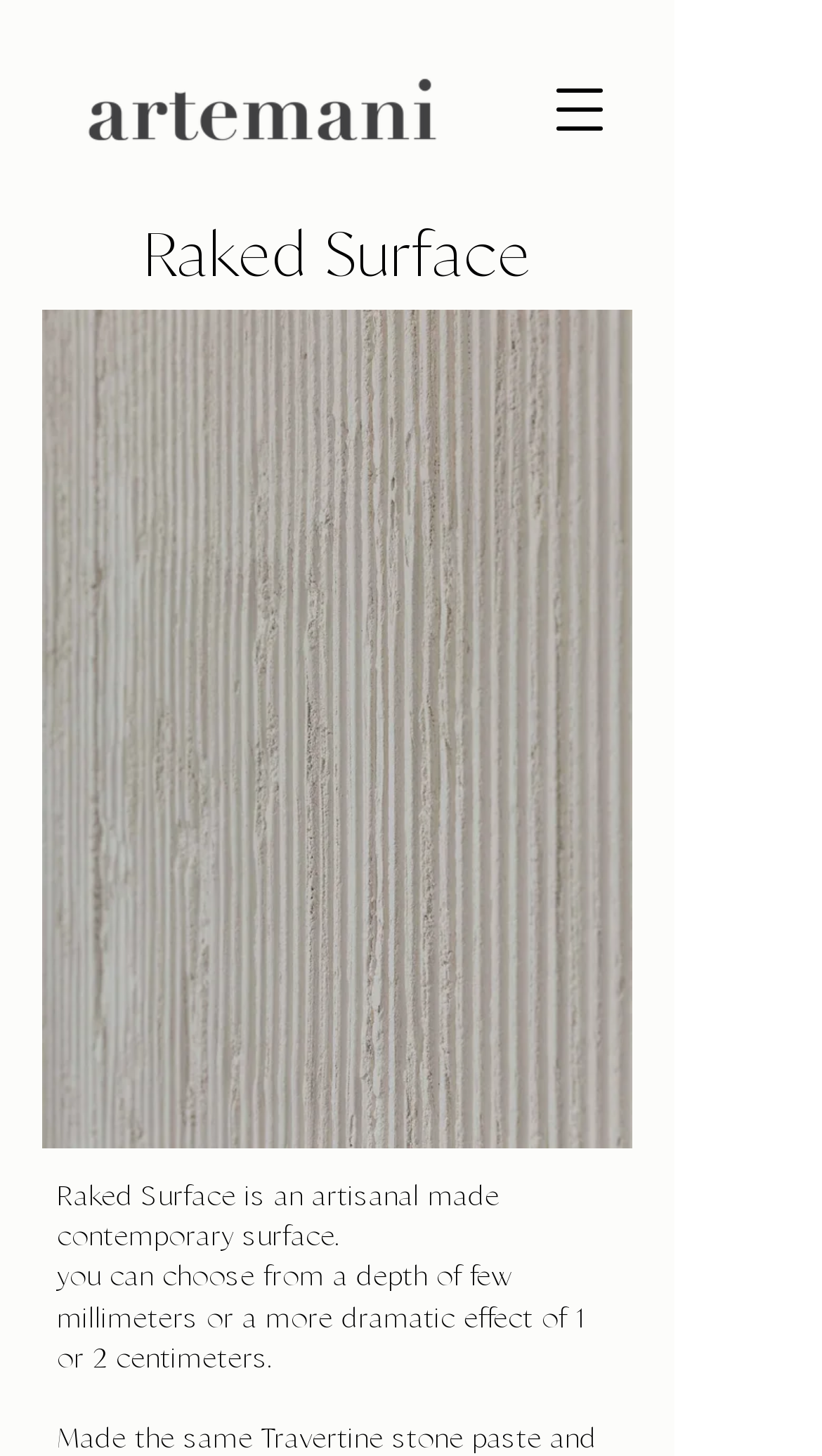Given the element description: "aria-label="Open navigation menu"", predict the bounding box coordinates of this UI element. The coordinates must be four float numbers between 0 and 1, given as [left, top, right, bottom].

[0.641, 0.039, 0.769, 0.111]